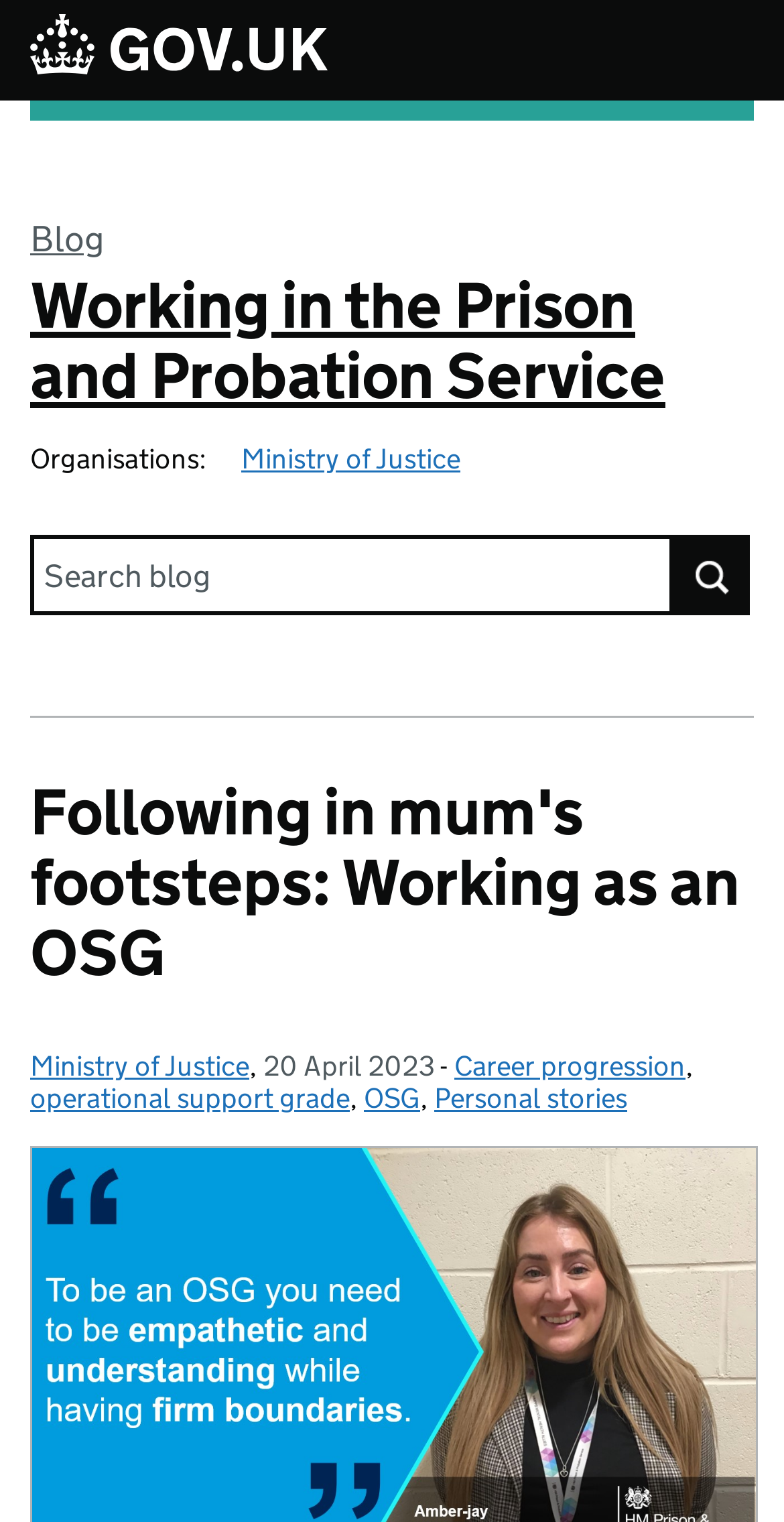Identify the bounding box coordinates for the element you need to click to achieve the following task: "View Our Main Services". Provide the bounding box coordinates as four float numbers between 0 and 1, in the form [left, top, right, bottom].

None